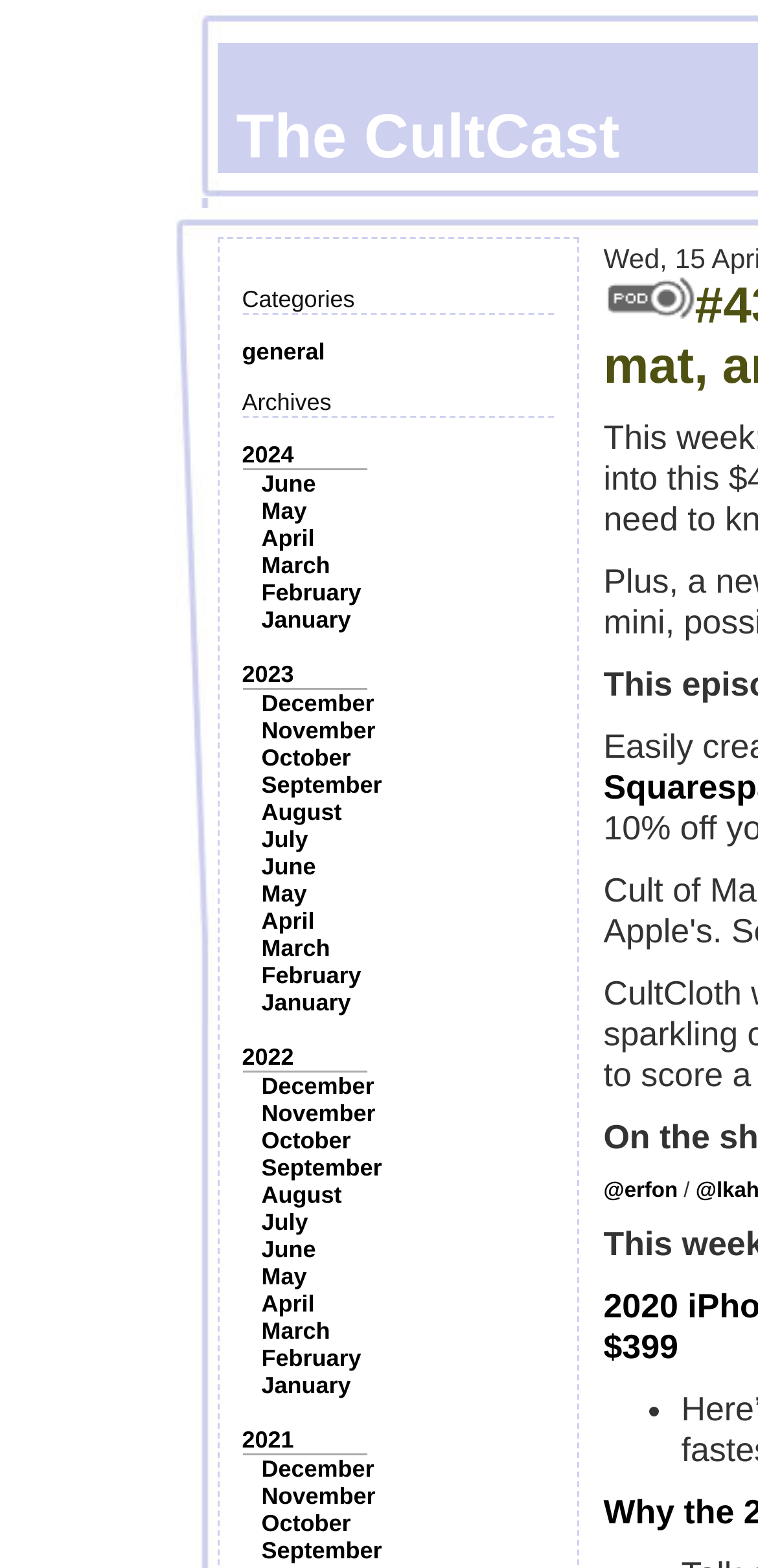Pinpoint the bounding box coordinates of the clickable area needed to execute the instruction: "Follow @erfon". The coordinates should be specified as four float numbers between 0 and 1, i.e., [left, top, right, bottom].

[0.796, 0.752, 0.894, 0.767]